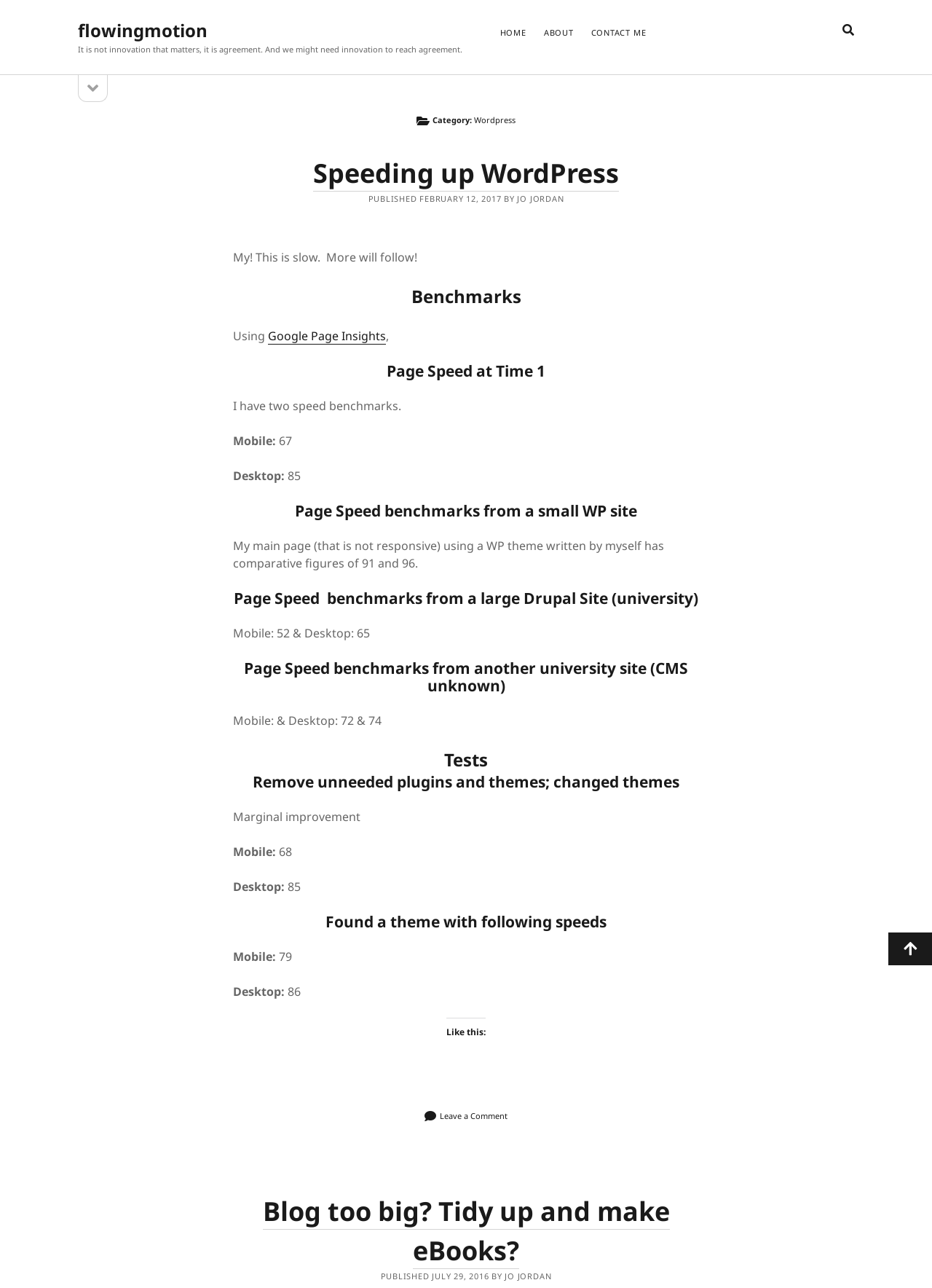Respond to the following query with just one word or a short phrase: 
How many categories are listed on the webpage?

7